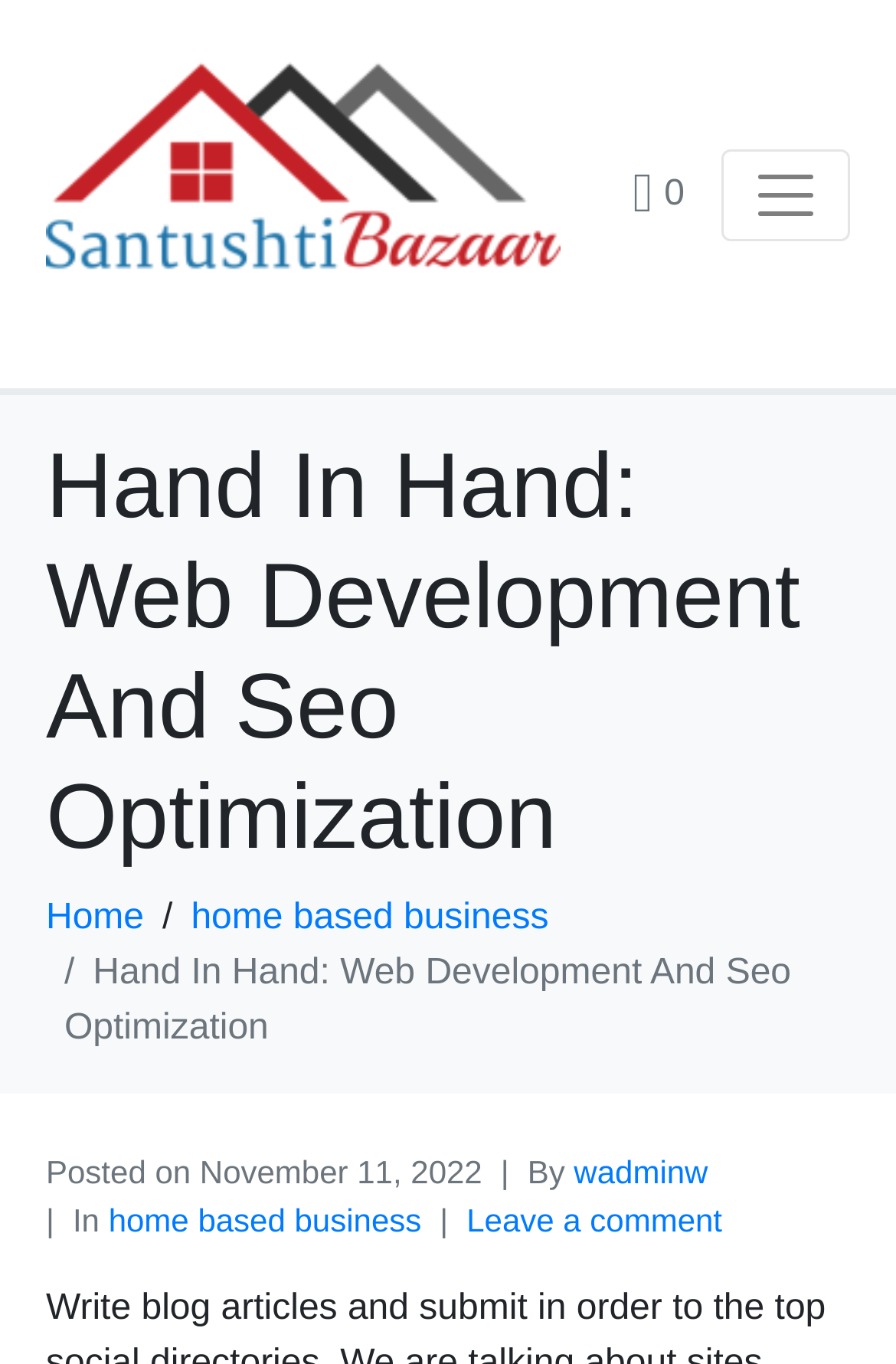Identify the bounding box for the described UI element: "Disclaimer".

None